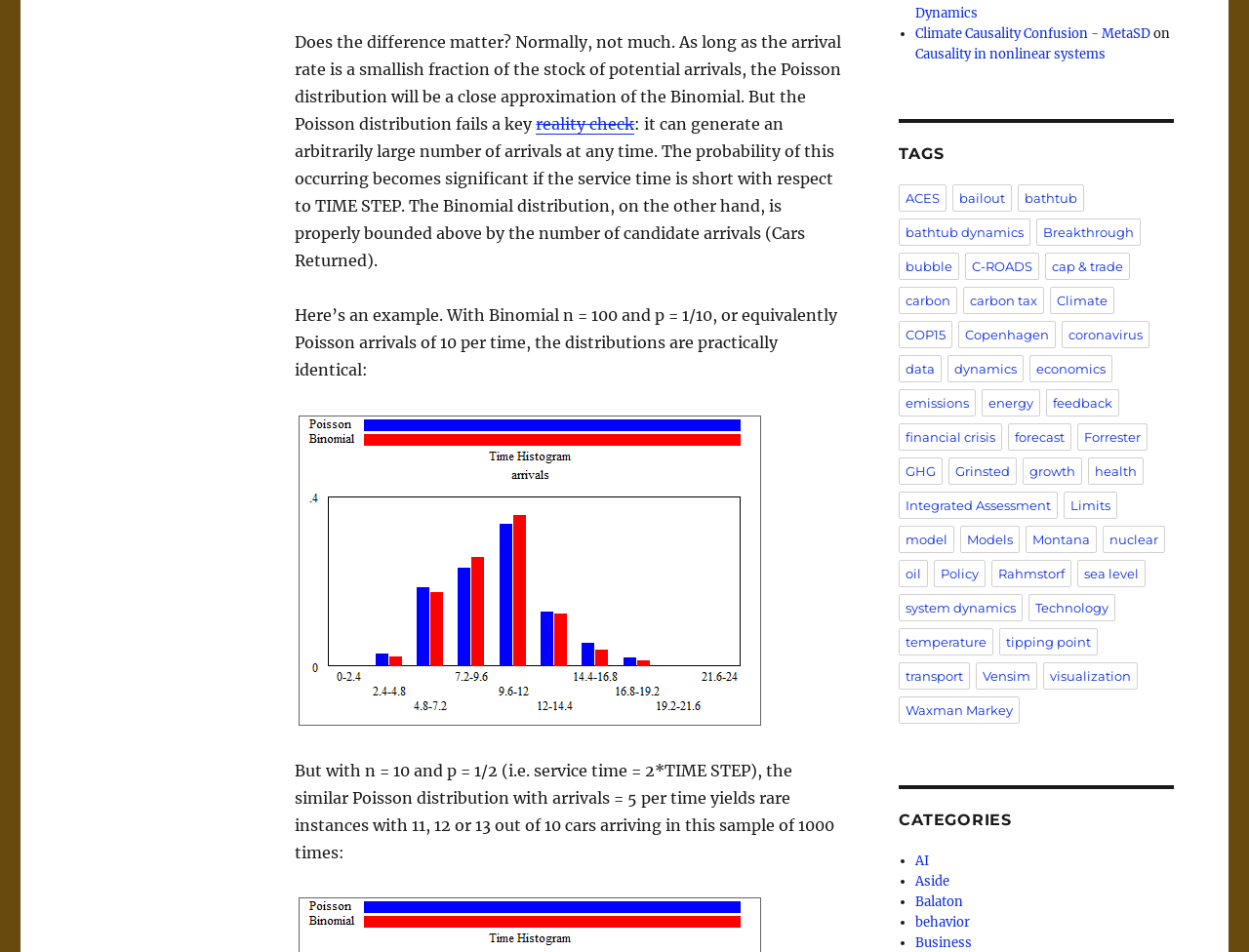Point out the bounding box coordinates of the section to click in order to follow this instruction: "Follow the link 'Causality in nonlinear systems'".

[0.733, 0.048, 0.885, 0.066]